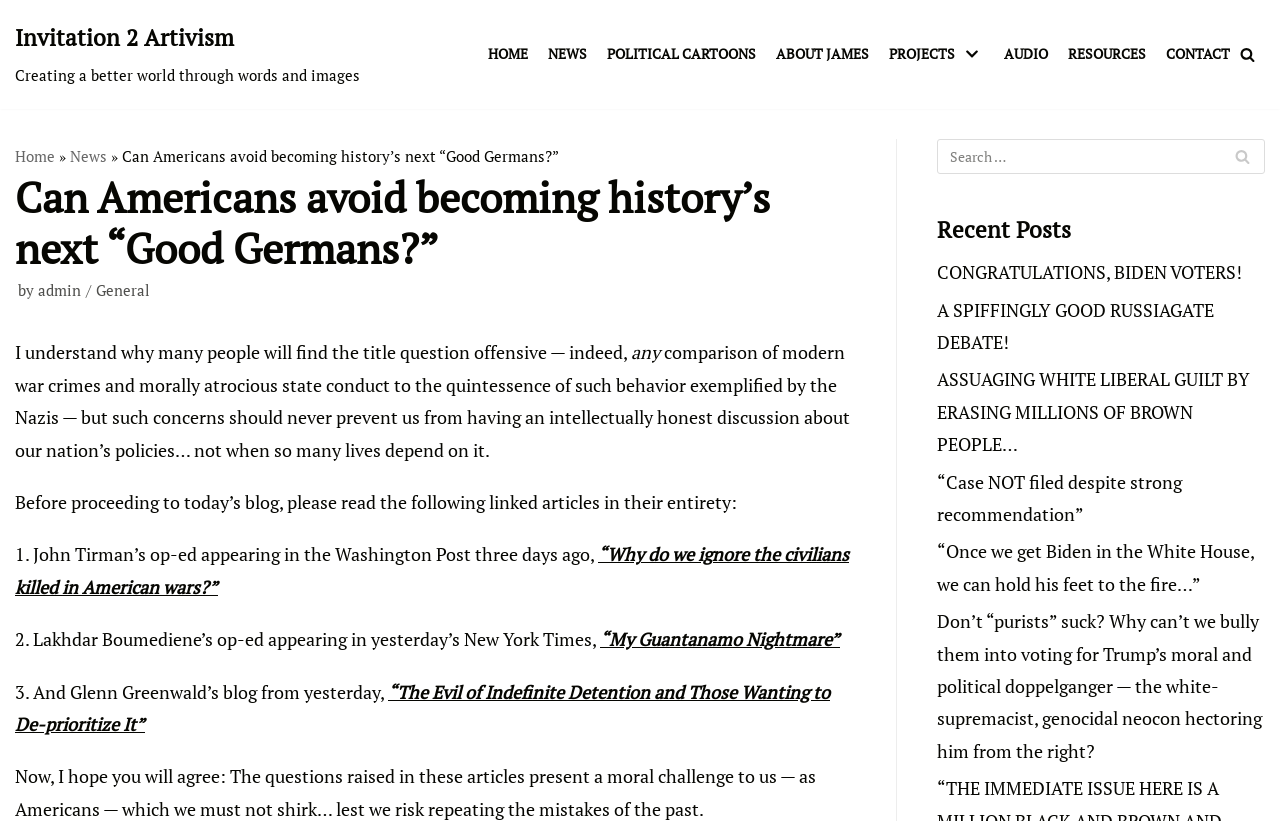Please identify the bounding box coordinates of the area that needs to be clicked to follow this instruction: "Check the 'POLITICAL CARTOONS' page".

[0.474, 0.051, 0.591, 0.082]